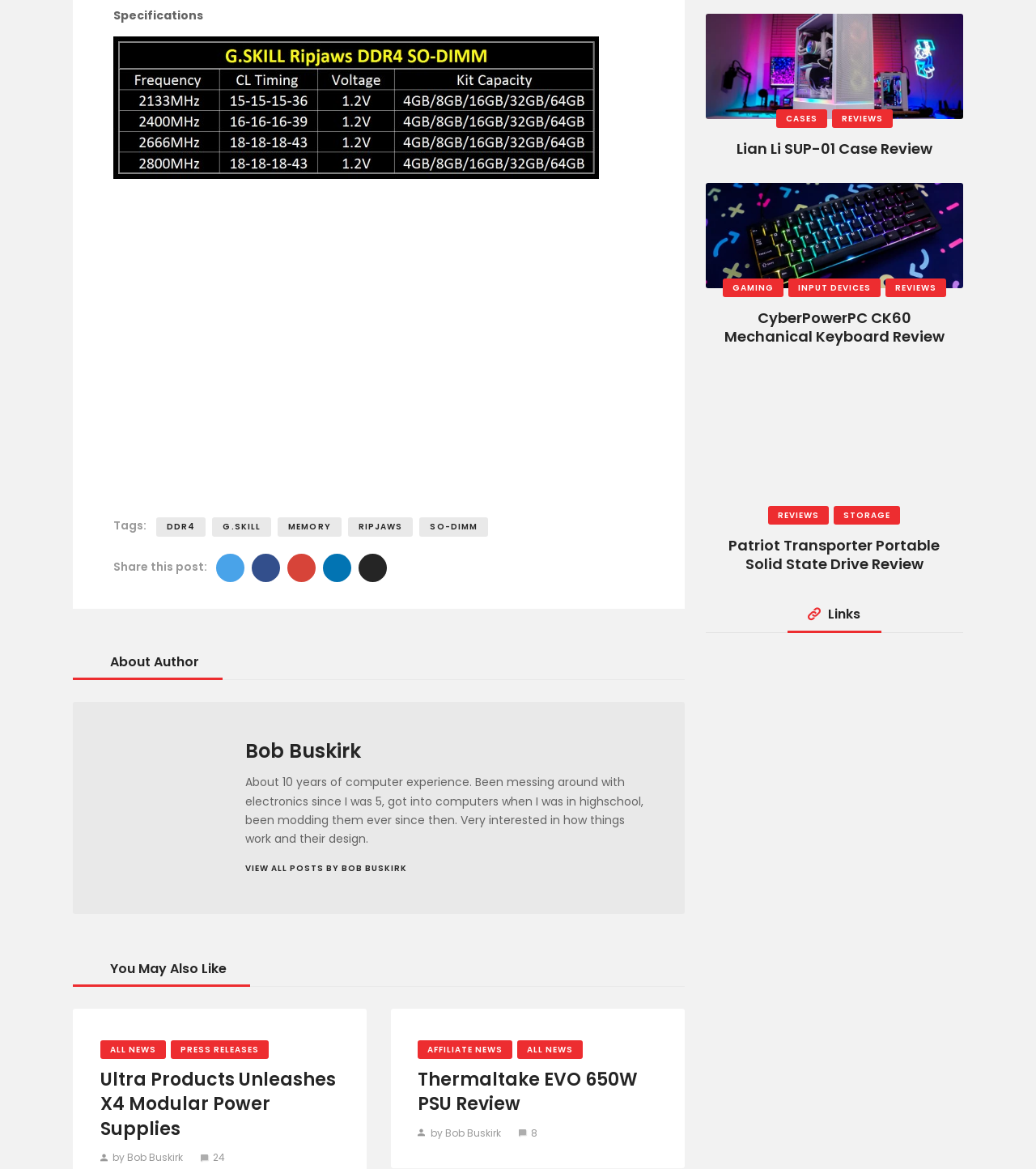Using the webpage screenshot and the element description by Bob Buskirk, determine the bounding box coordinates. Specify the coordinates in the format (top-left x, top-left y, bottom-right x, bottom-right y) with values ranging from 0 to 1.

[0.403, 0.963, 0.499, 0.975]